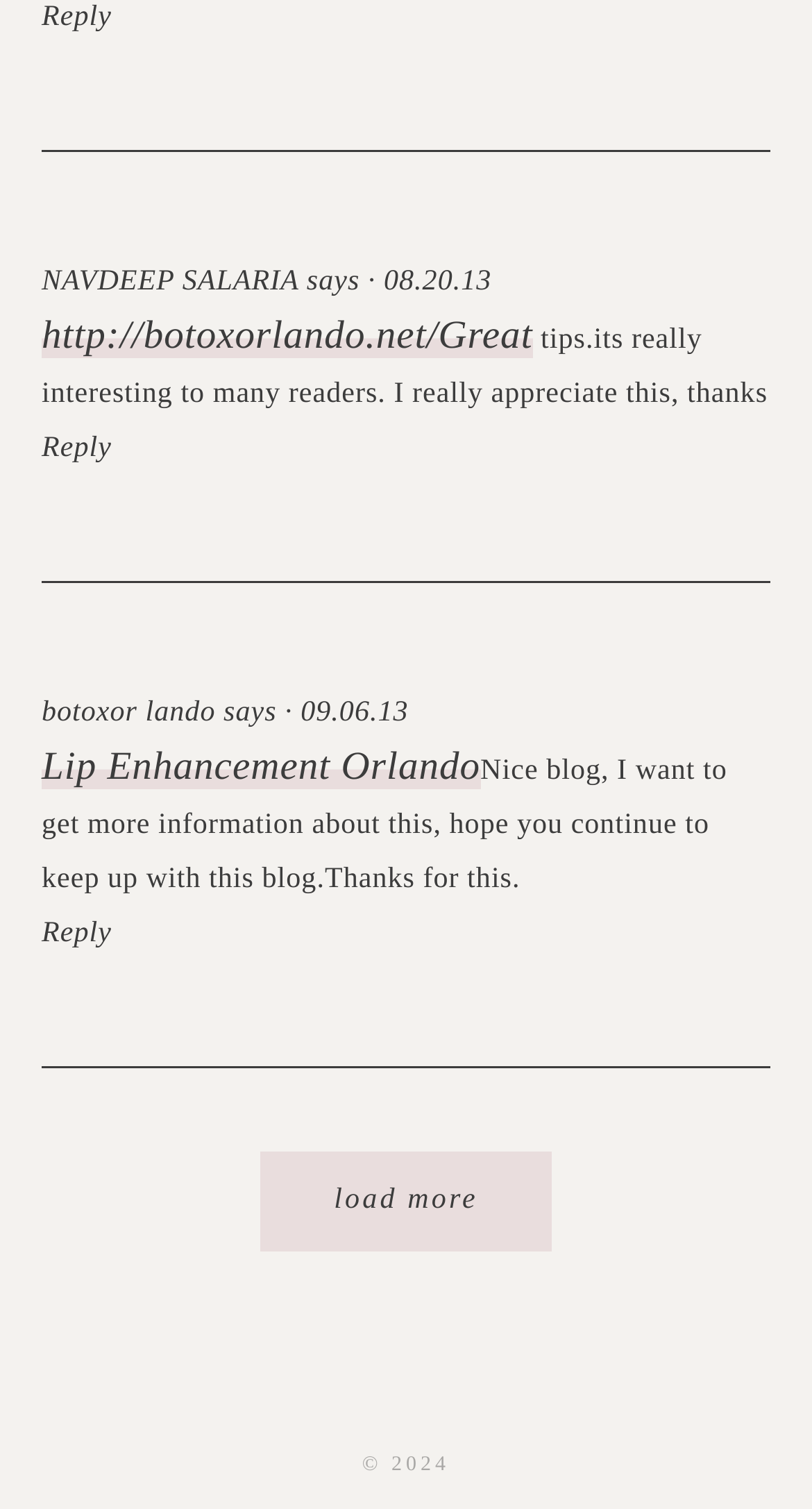Determine the bounding box coordinates for the HTML element described here: "Lip Enhancement Orlando".

[0.051, 0.494, 0.592, 0.523]